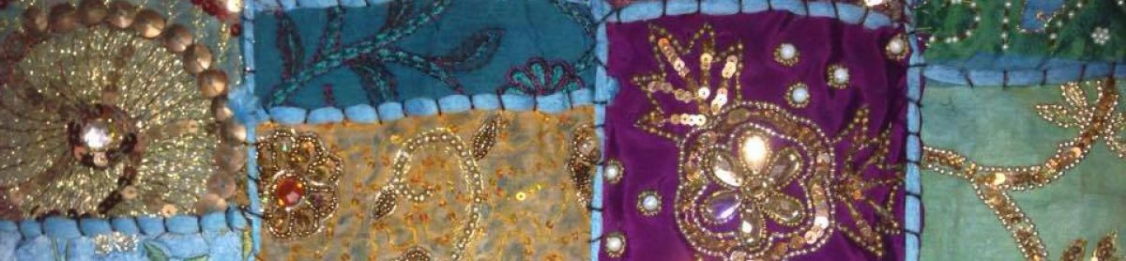What type of motifs are featured on the textile?
Answer the question with as much detail as you can, using the image as a reference.

The caption describes the textile as having intricate patterns and elaborate embellishments, including delicate floral motifs, which are highlighted by shimmering sequins and beads.